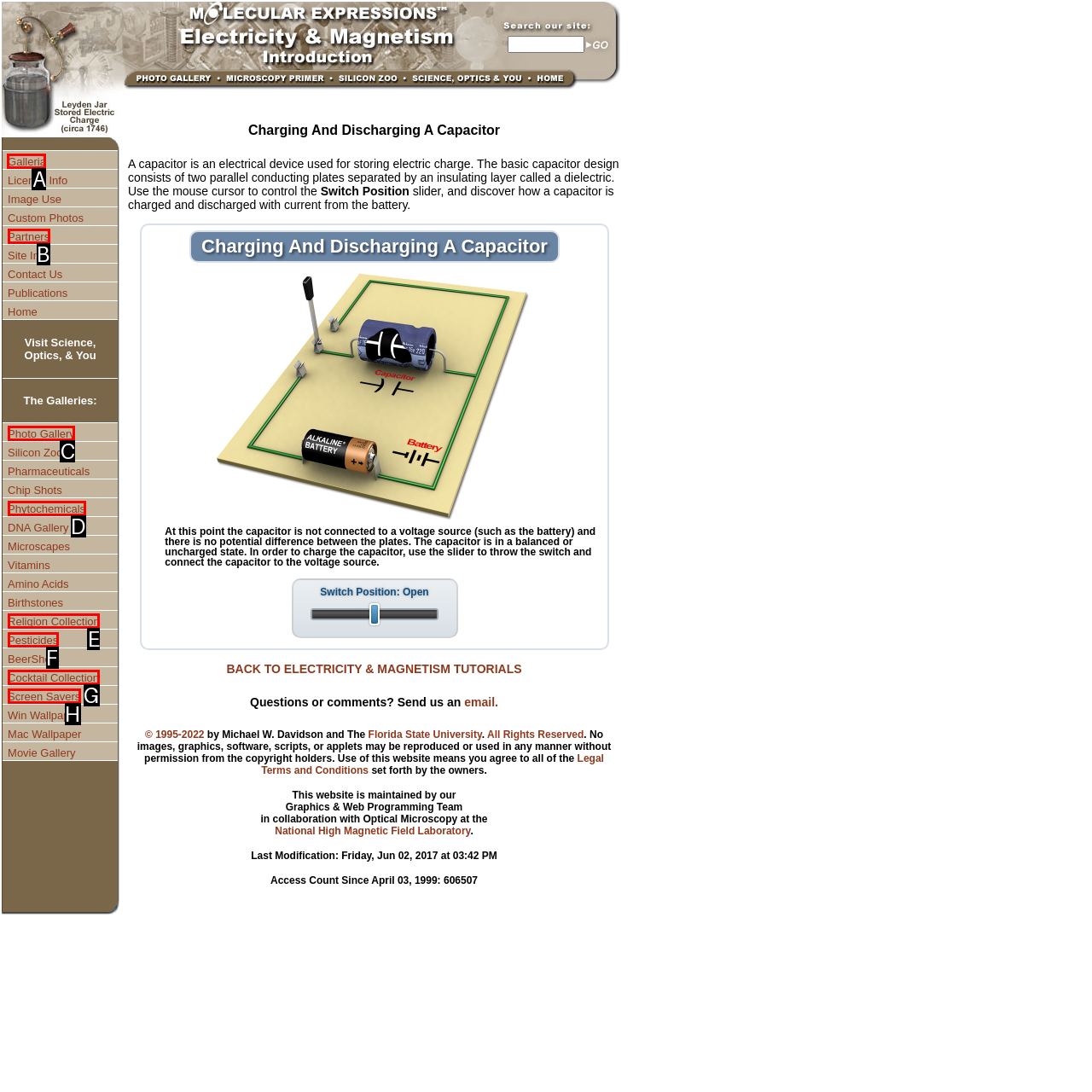To complete the task: Share the resource, select the appropriate UI element to click. Respond with the letter of the correct option from the given choices.

None